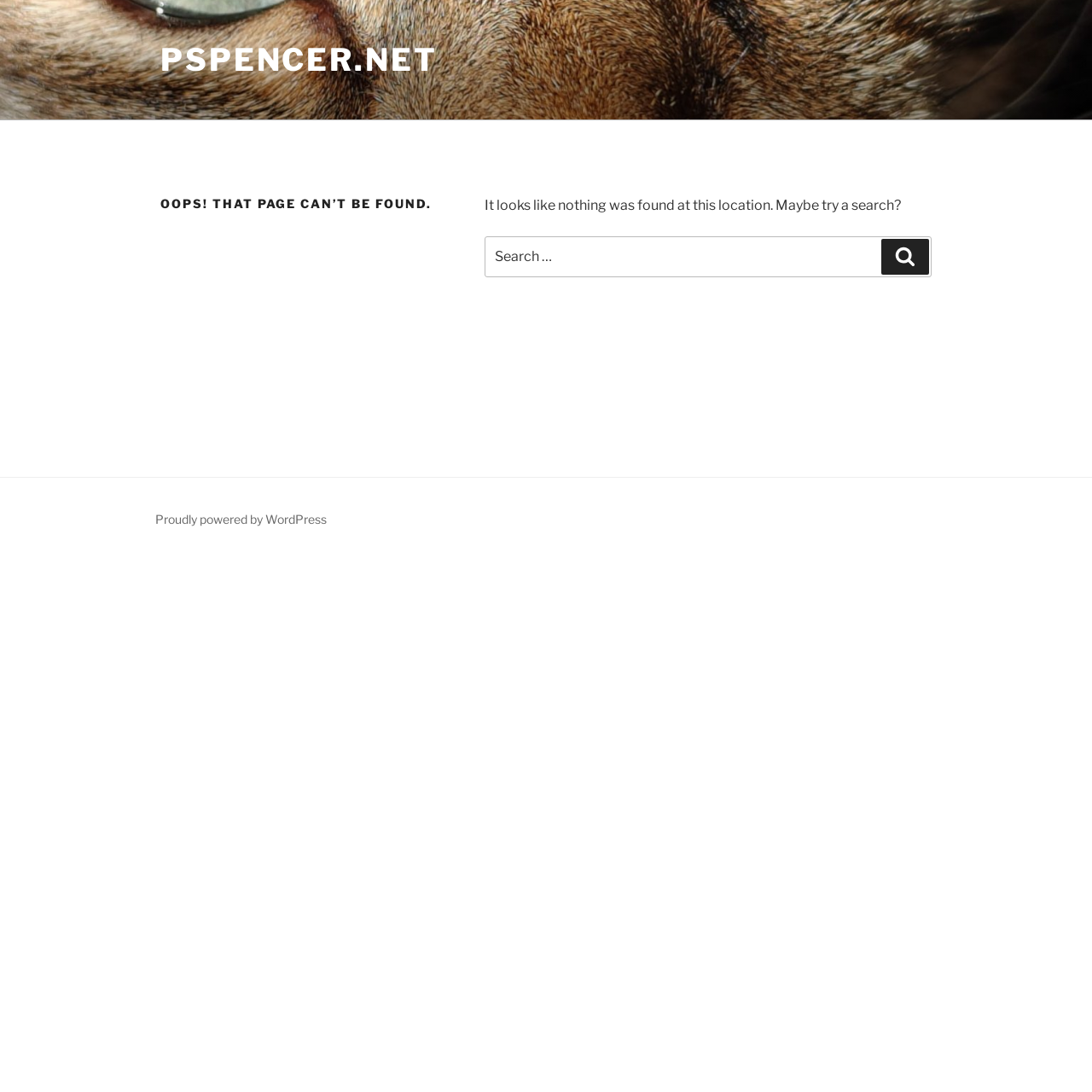What is the purpose of the search box?
Using the picture, provide a one-word or short phrase answer.

To search for a page